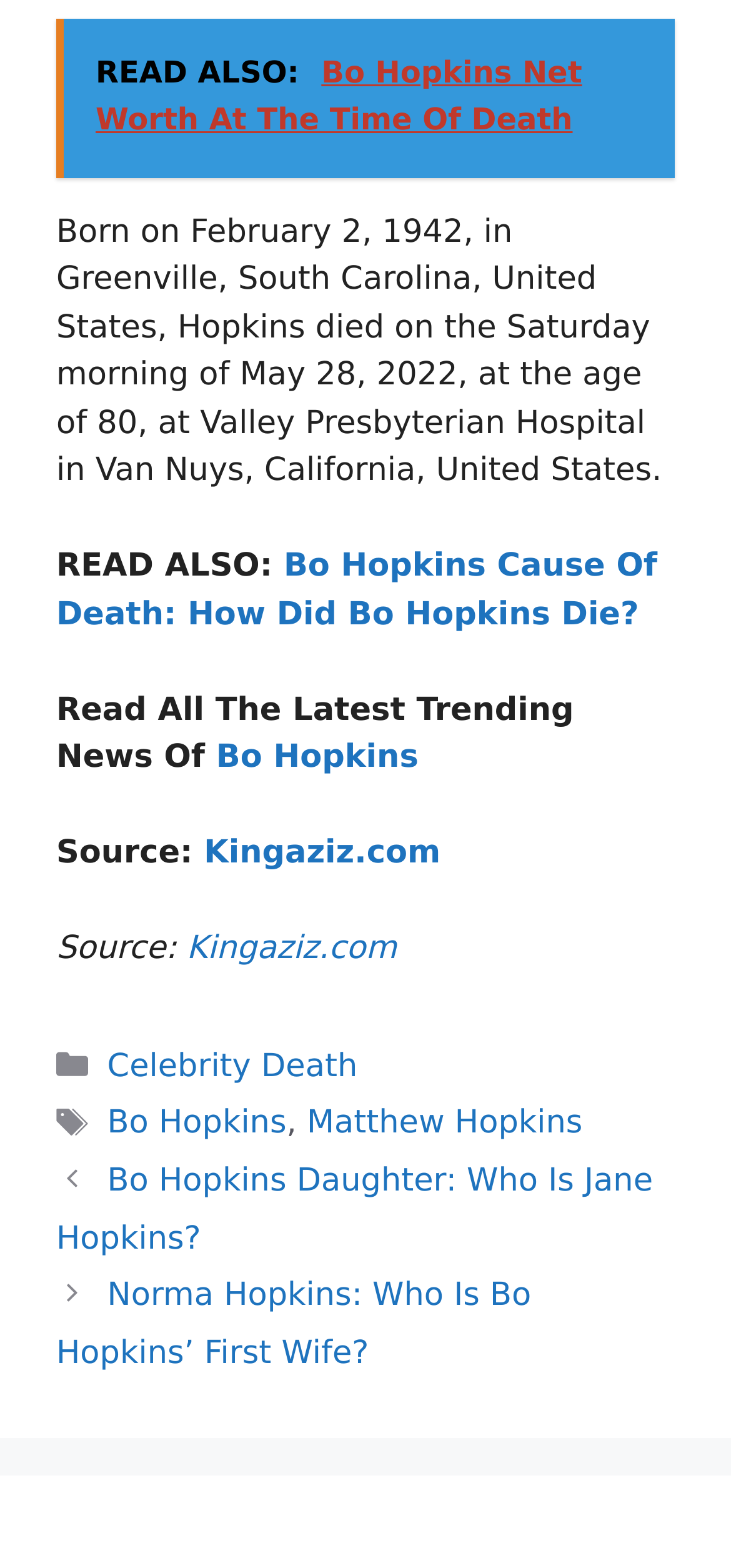Give a concise answer using one word or a phrase to the following question:
What is the name of the hospital where Bo Hopkins died?

Valley Presbyterian Hospital